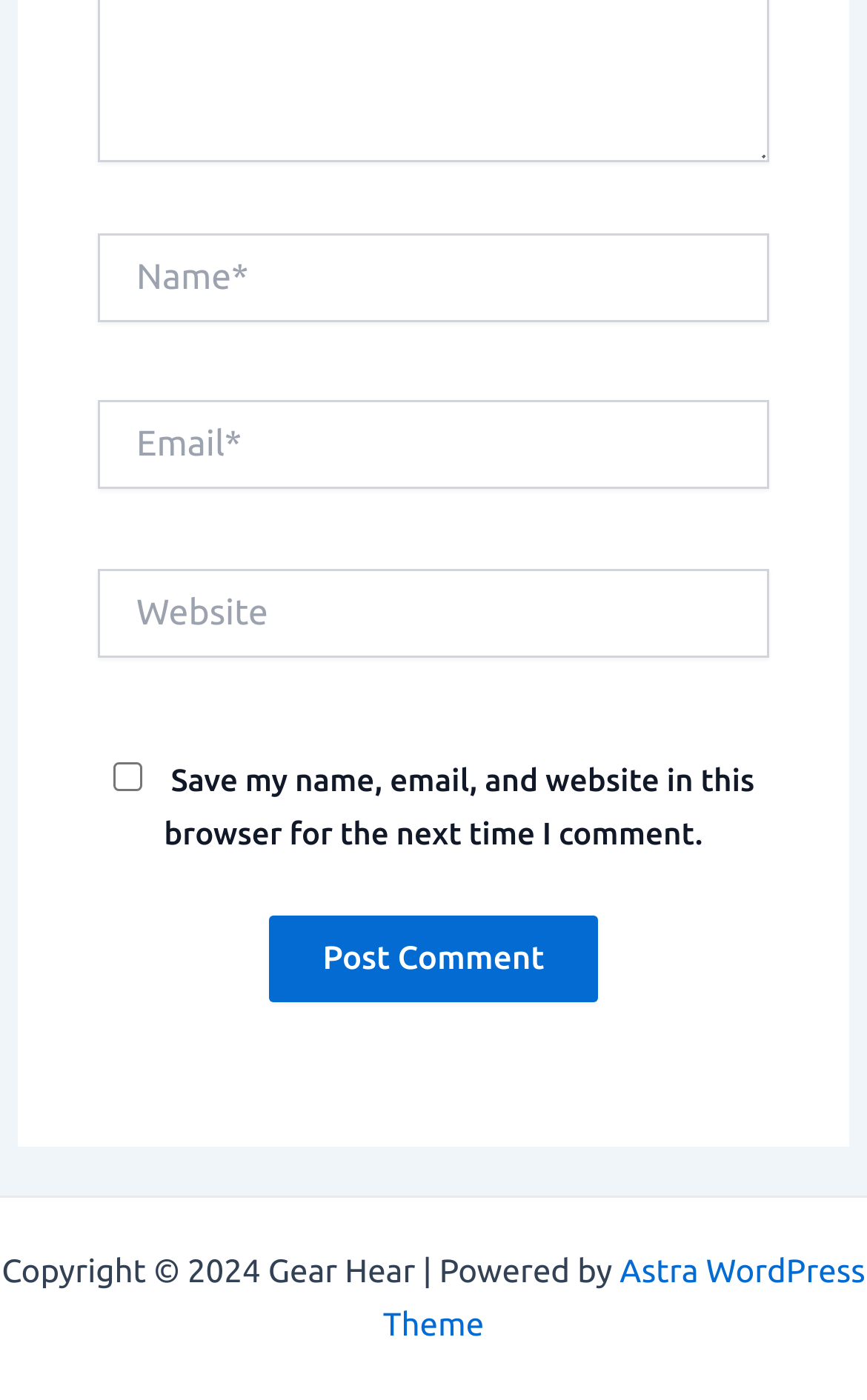Please respond to the question using a single word or phrase:
What is the theme of the website?

Astra WordPress Theme